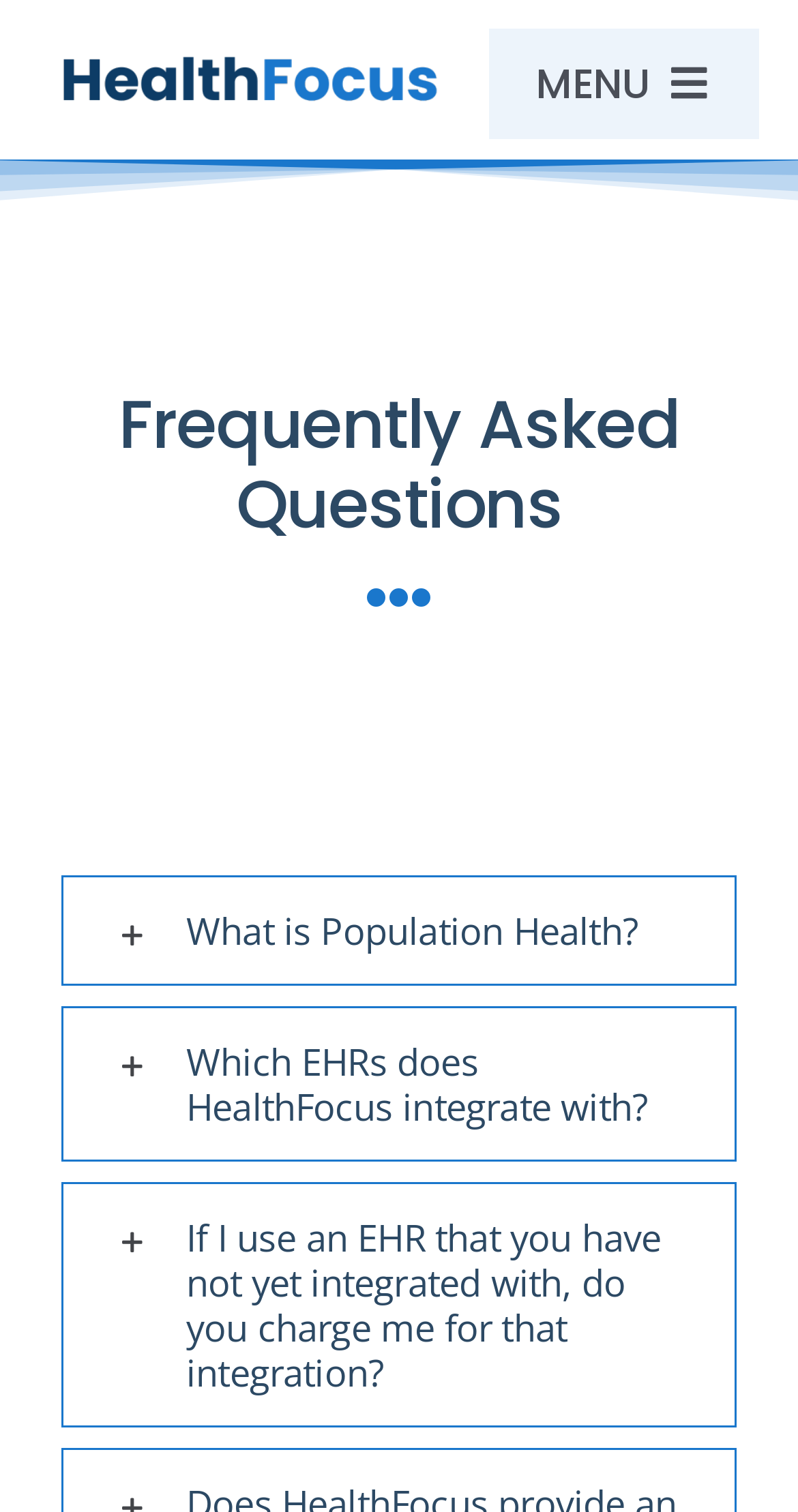Find the bounding box coordinates for the area you need to click to carry out the instruction: "Go to Top". The coordinates should be four float numbers between 0 and 1, indicated as [left, top, right, bottom].

[0.695, 0.798, 0.808, 0.858]